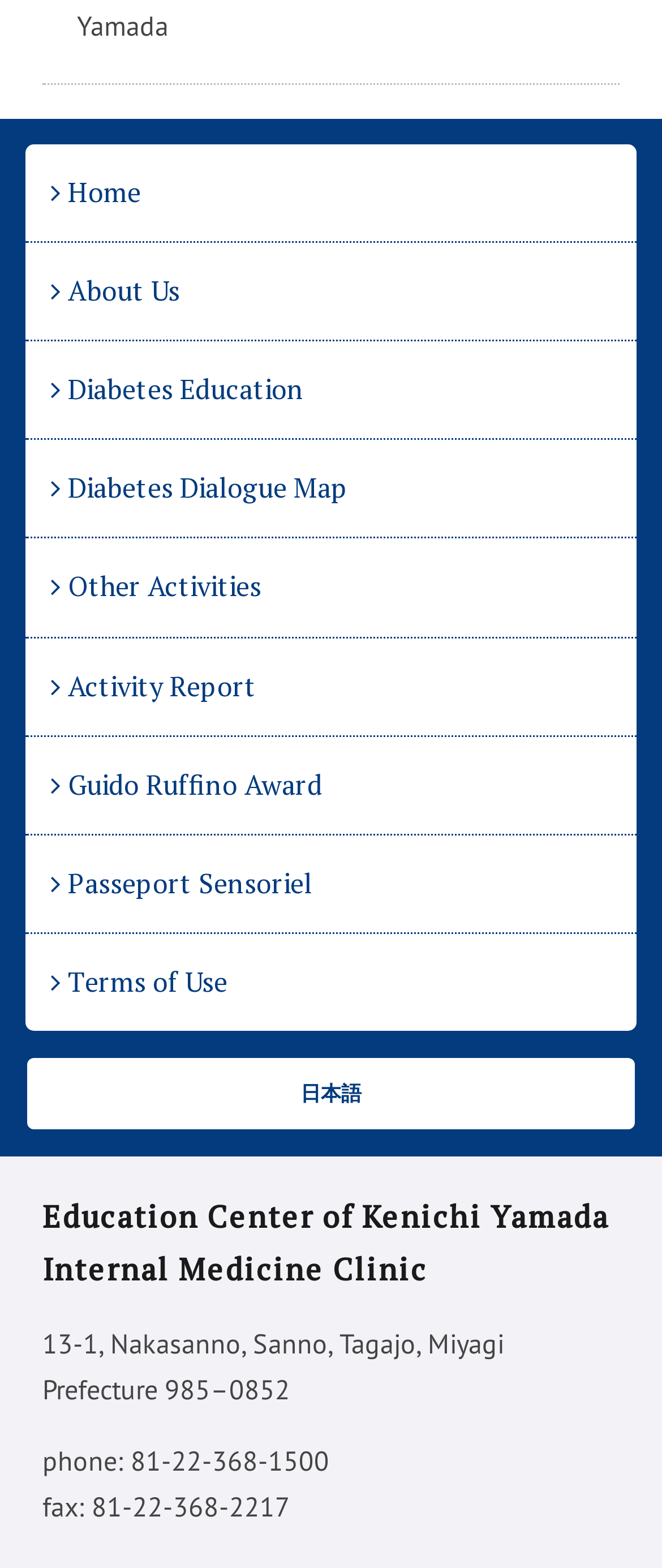What is the name of the clinic? Please answer the question using a single word or phrase based on the image.

Education Center of Kenichi Yamada Internal Medicine Clinic